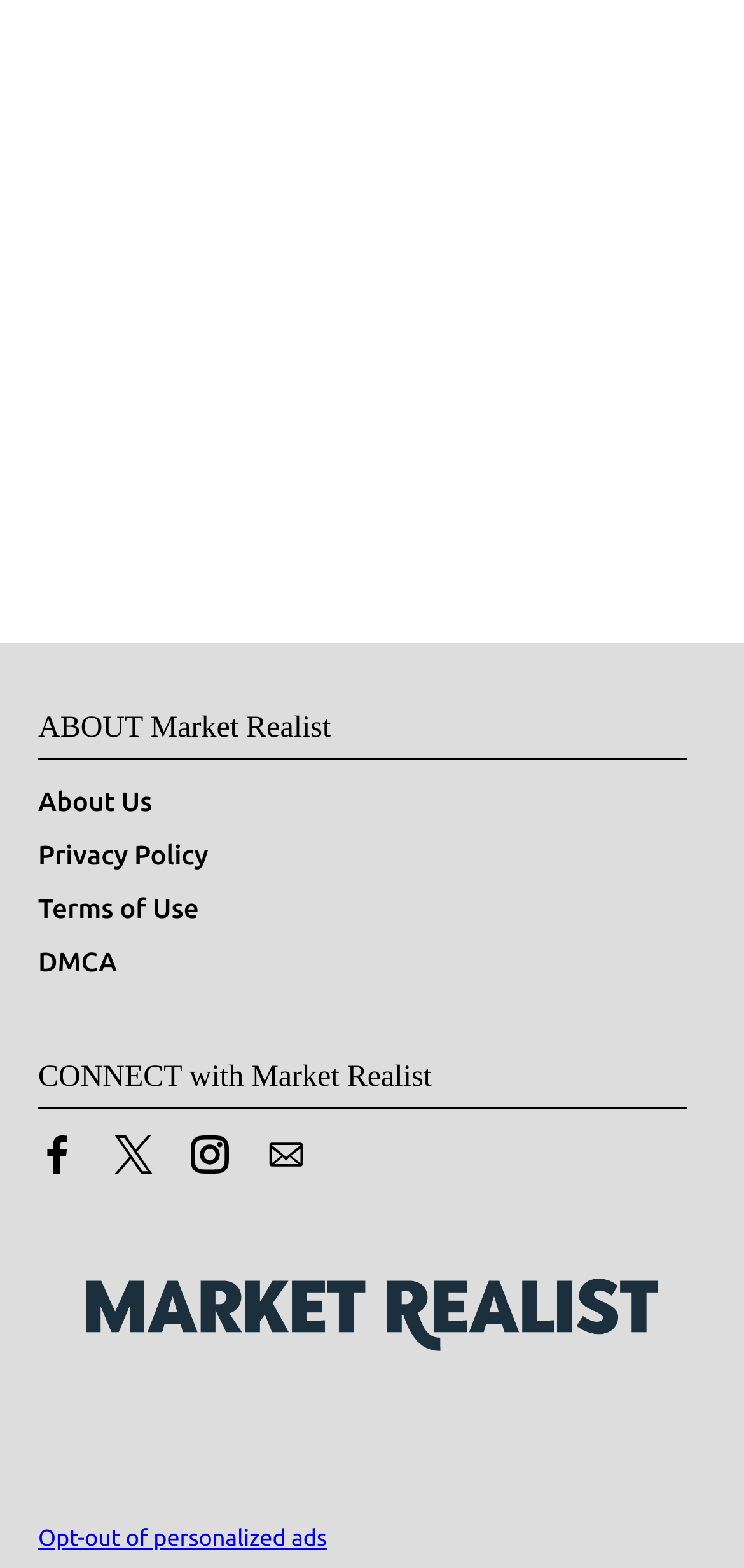What is the section above the social media links?
Please look at the screenshot and answer in one word or a short phrase.

ABOUT Market Realist